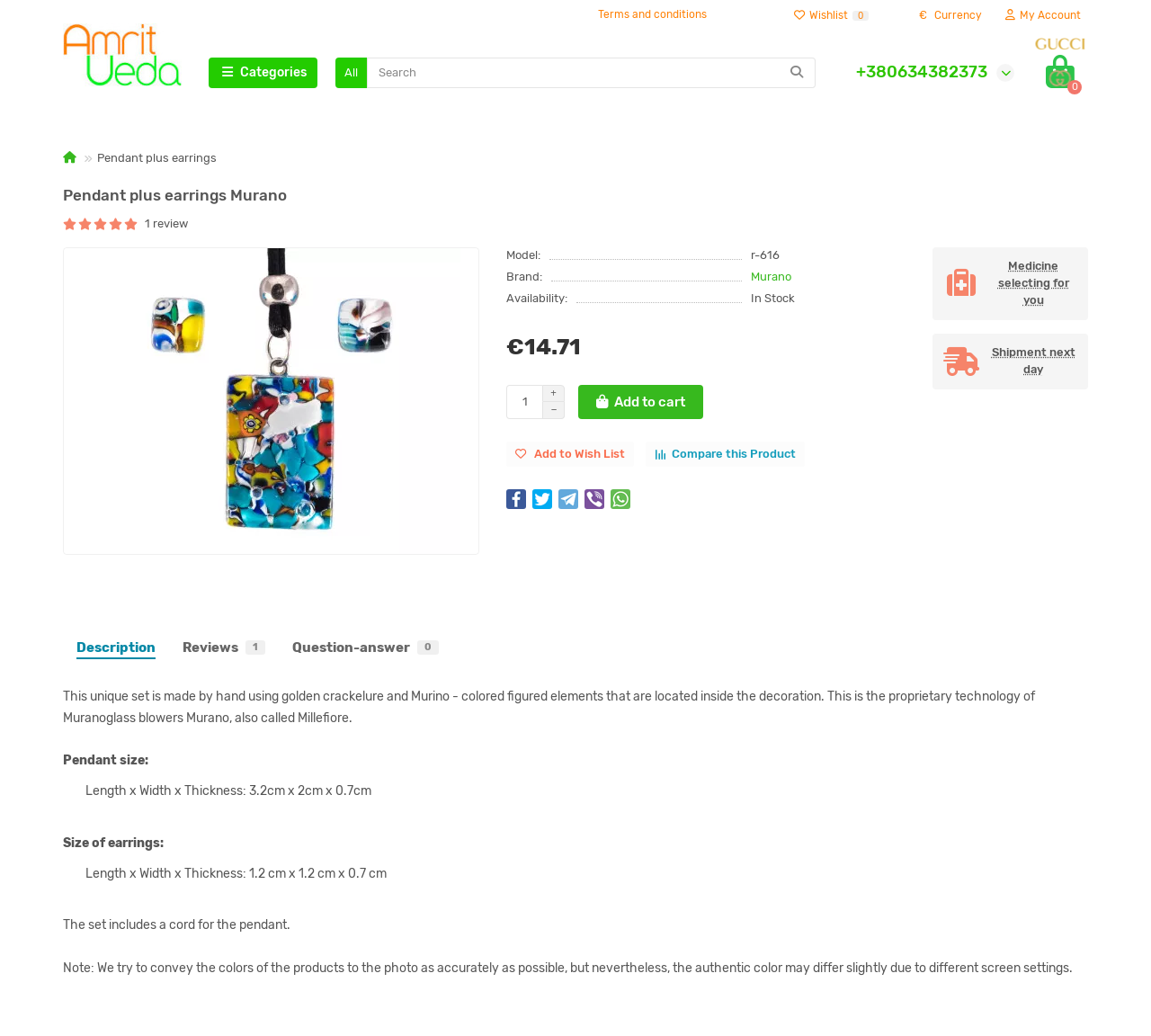Please provide the bounding box coordinates for the UI element as described: "Murano". The coordinates must be four floats between 0 and 1, represented as [left, top, right, bottom].

[0.653, 0.26, 0.688, 0.276]